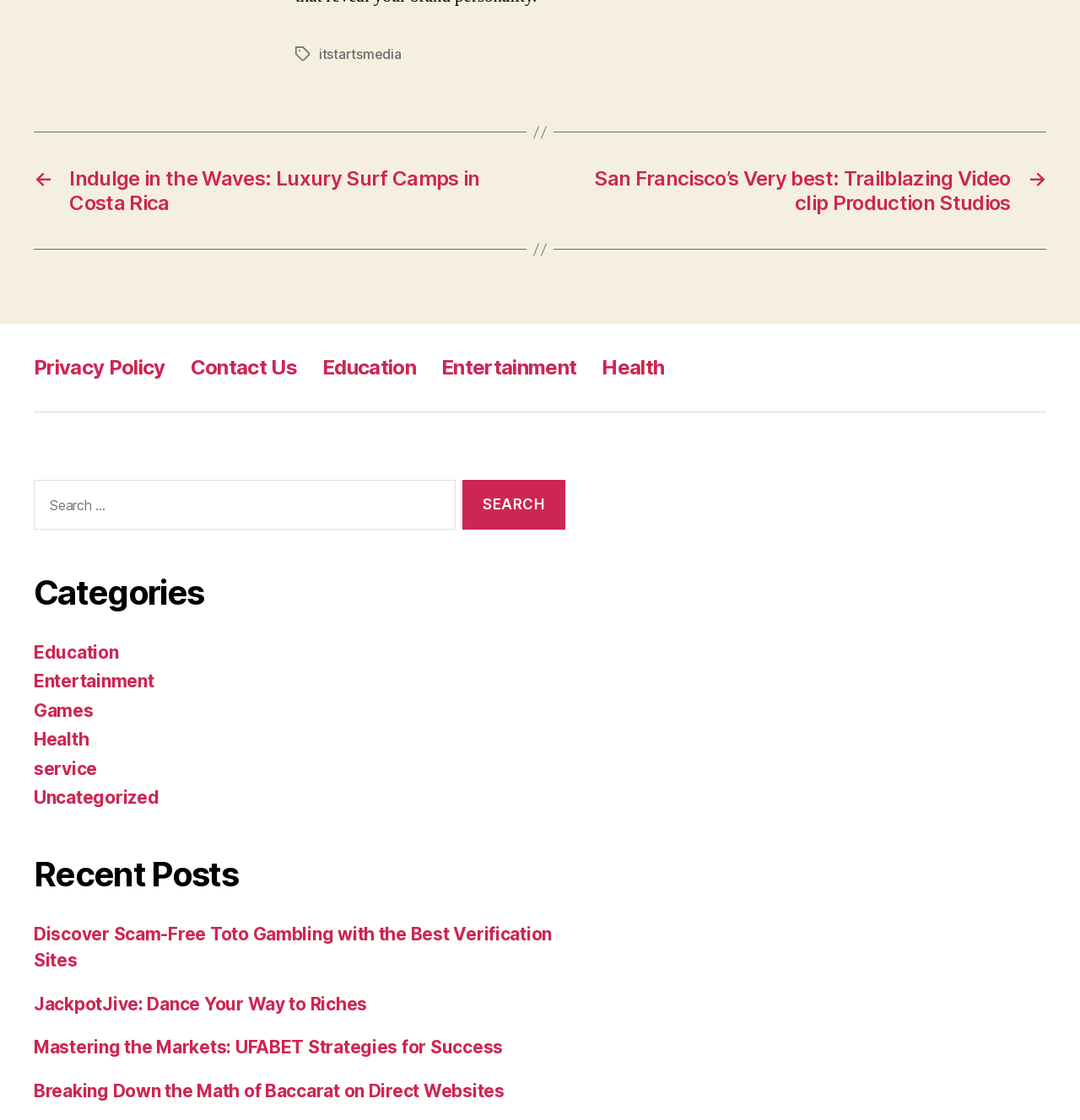Refer to the image and provide a thorough answer to this question:
What is the link above the 'Categories' heading?

The link above the 'Categories' heading is 'itstartsmedia', which is located next to the 'Tags' text. The link appears to be a brand or website name, and it may be a logo or a navigation link to the website's homepage or about page.